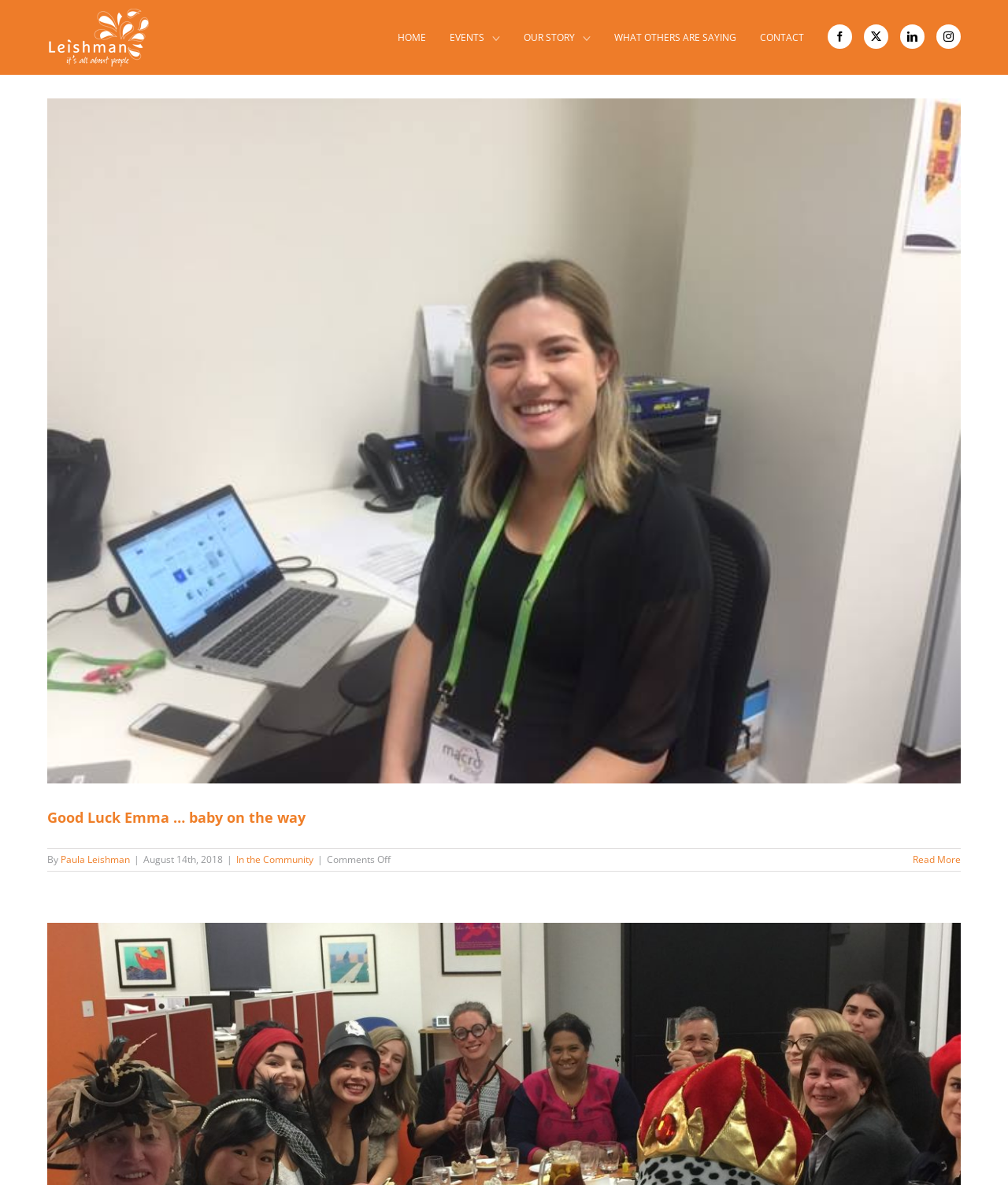Identify and extract the main heading of the webpage.

Good Luck Emma … baby on the way